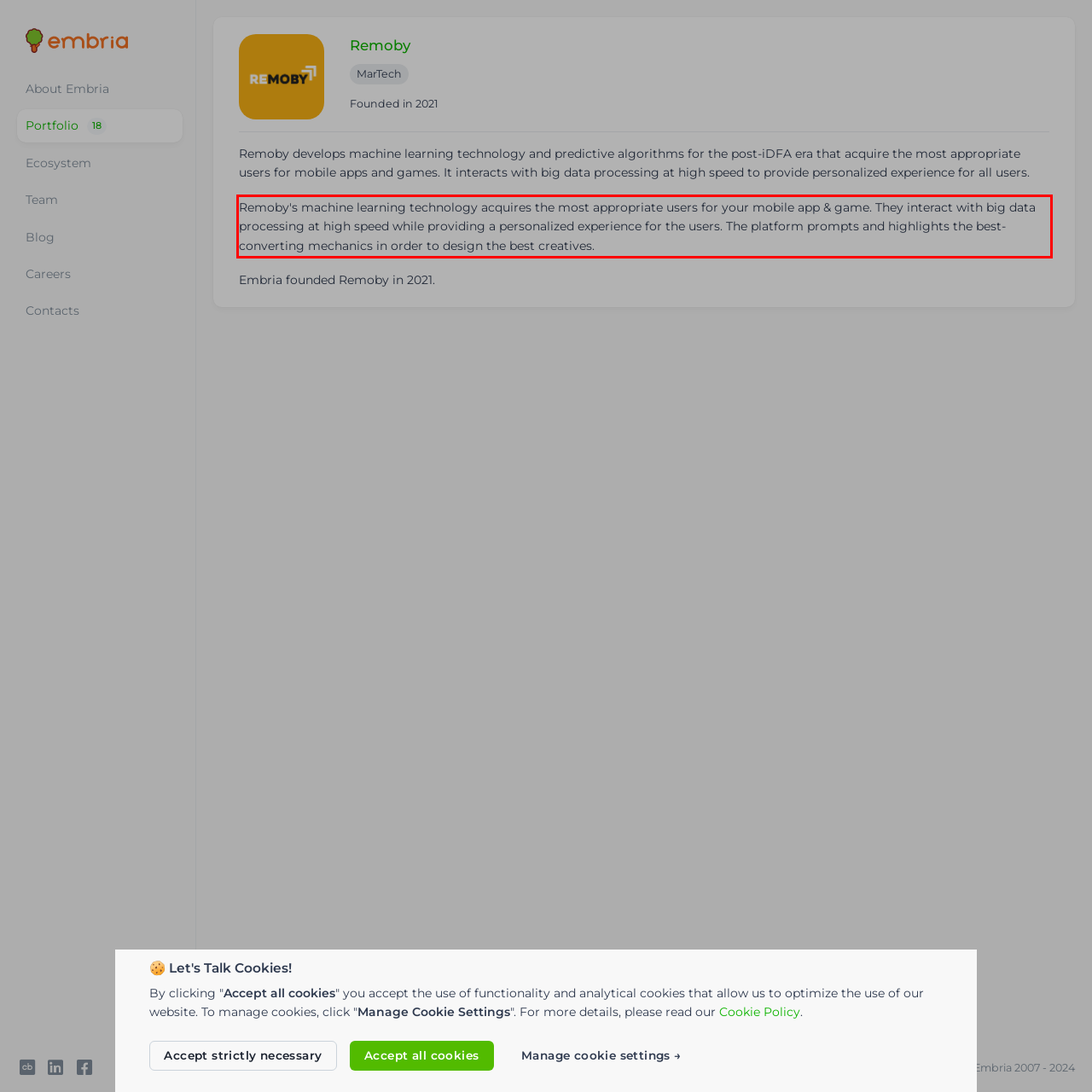Examine the screenshot of the webpage, locate the red bounding box, and perform OCR to extract the text contained within it.

Remoby's machine learning technology acquires the most appropriate users for your mobile app & game. They interact with big data processing at high speed while providing a personalized experience for the users. The platform prompts and highlights the best-converting mechanics in order to design the best creatives.